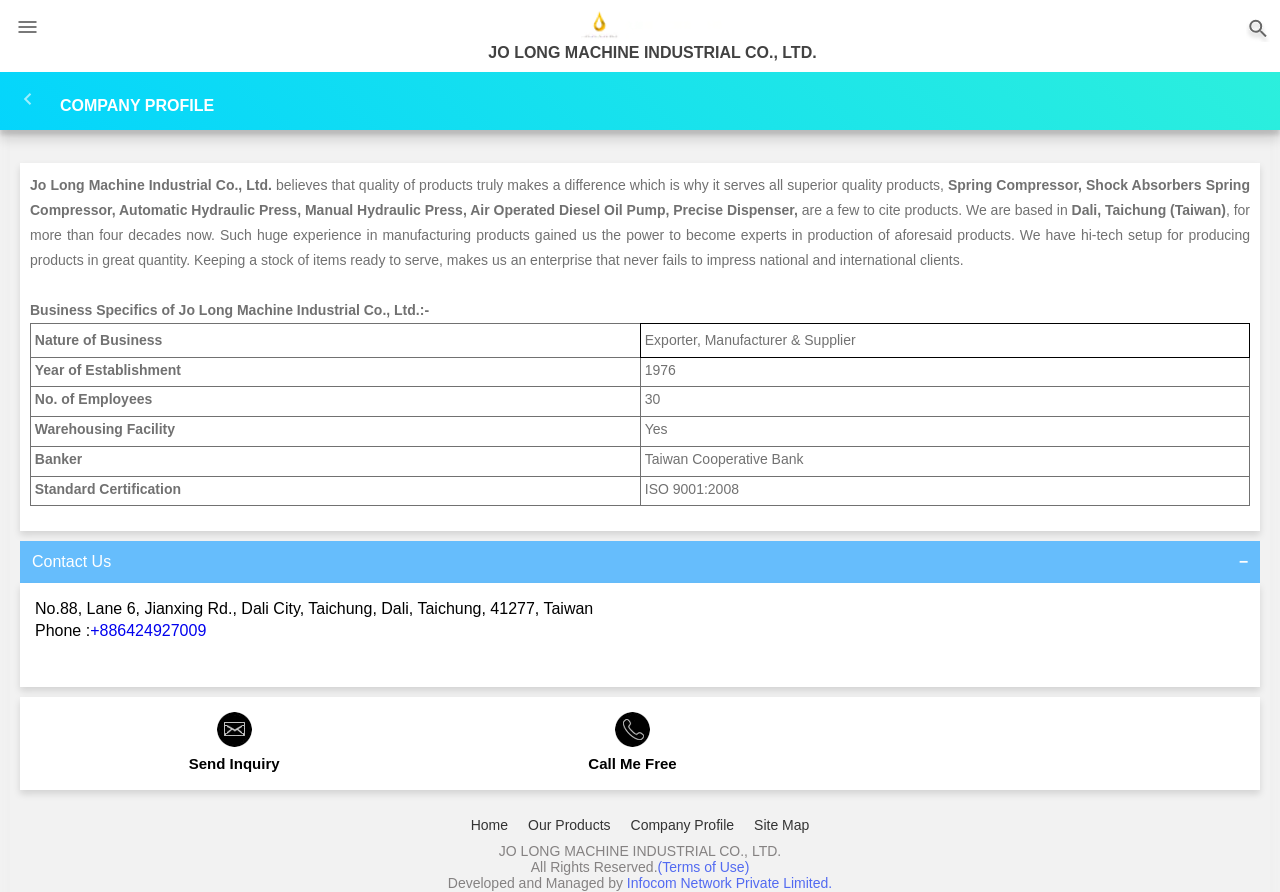Respond to the question below with a single word or phrase:
What products does the company manufacture?

Spring Compressor, Shock Absorbers Spring Compressor, etc.